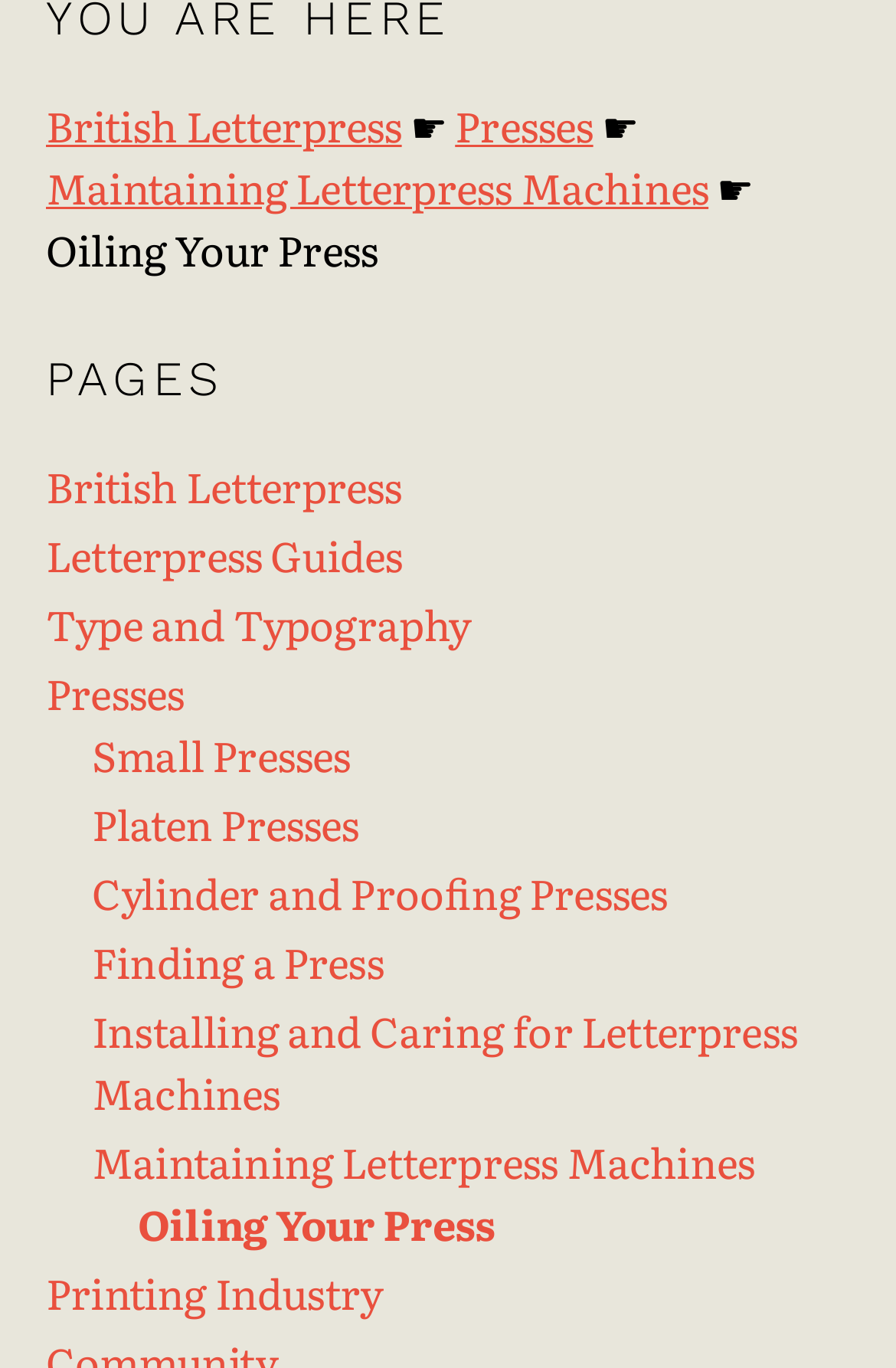Show the bounding box coordinates of the element that should be clicked to complete the task: "explore Type and Typography".

[0.051, 0.434, 0.525, 0.48]